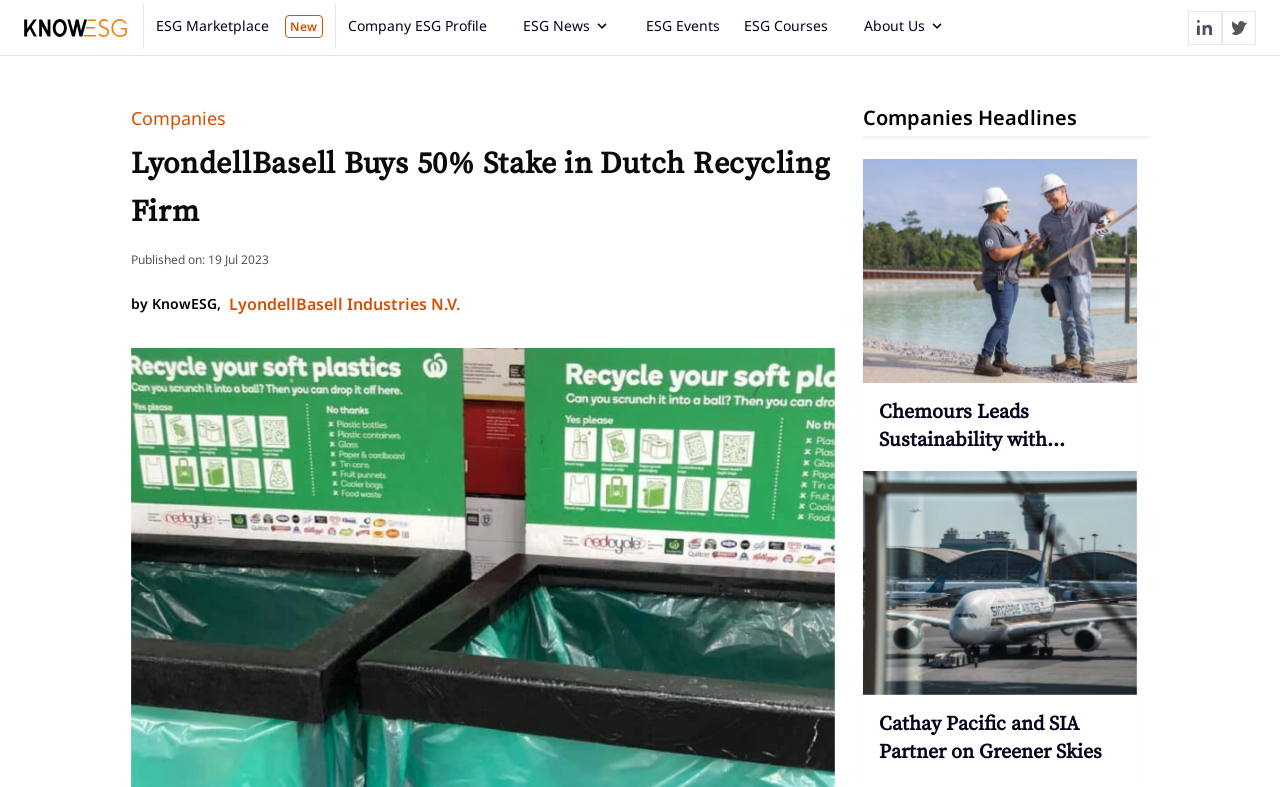What is the name of the company acquiring a stake in Stiphout?
Please look at the screenshot and answer using one word or phrase.

LyondellBasell